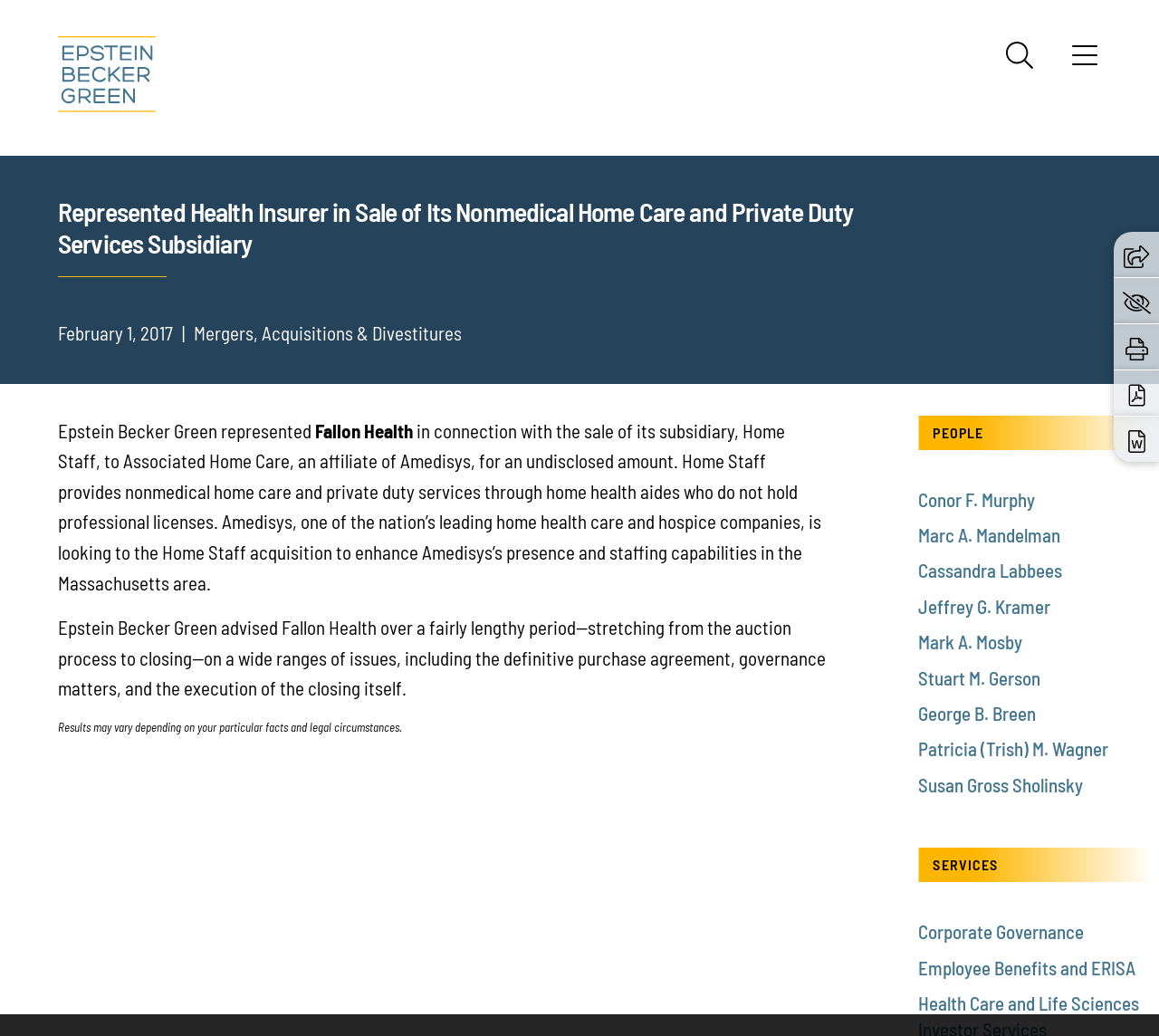What is the date of the transaction?
Refer to the image and give a detailed answer to the question.

I found the answer by looking at the time element on the webpage, which displays the date 'February 1, 2017'.